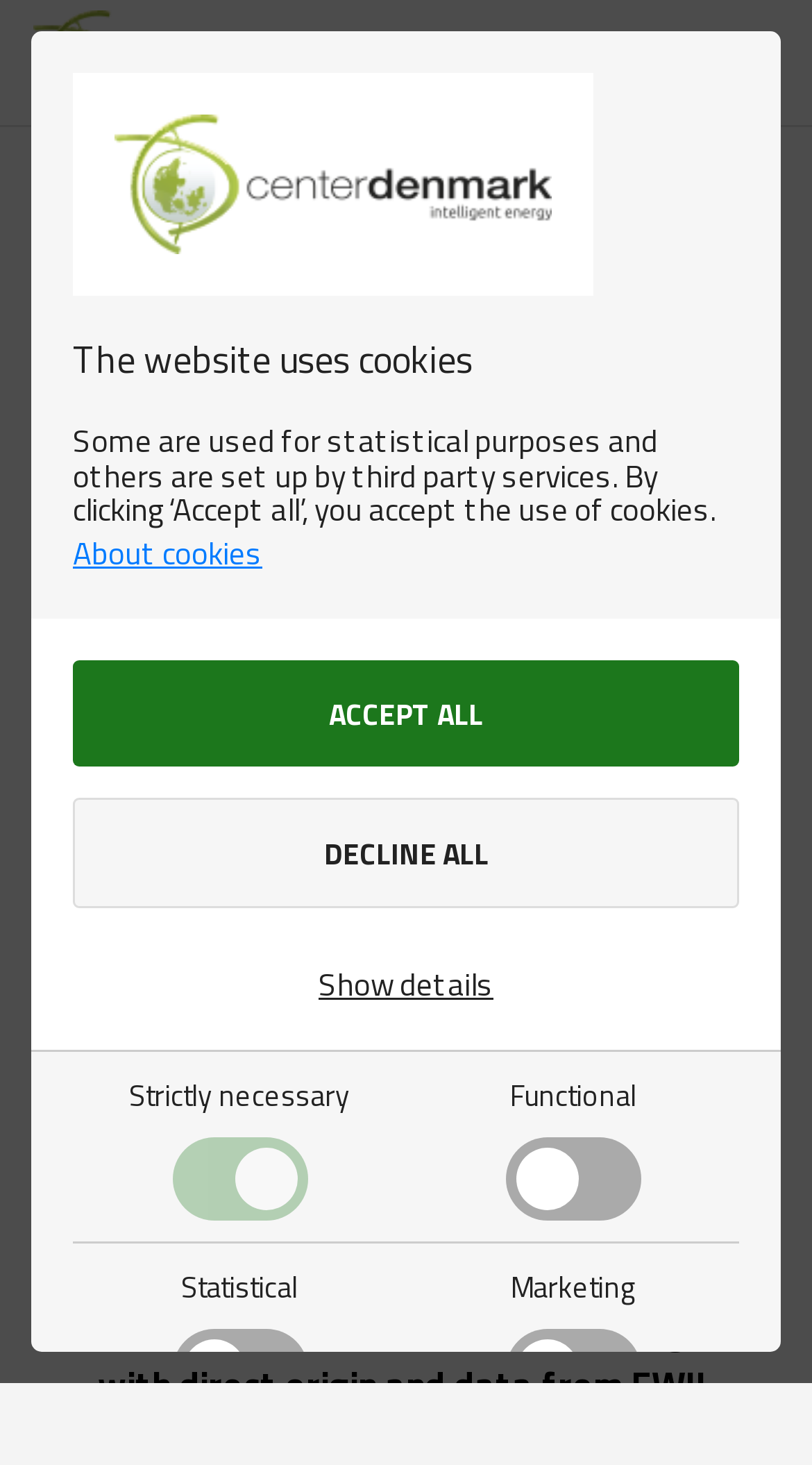What is the company collaborating with for the webinar?
Refer to the screenshot and deliver a thorough answer to the question presented.

I found the company collaborating with for the webinar by looking at the text 'The Danish Industry Foundation and Digital Energy Hub invites your company to join us for development of data-driven business models in the electricity distribution grid - with direct origin and data from EWII.' which is located at the bottom of the webpage.